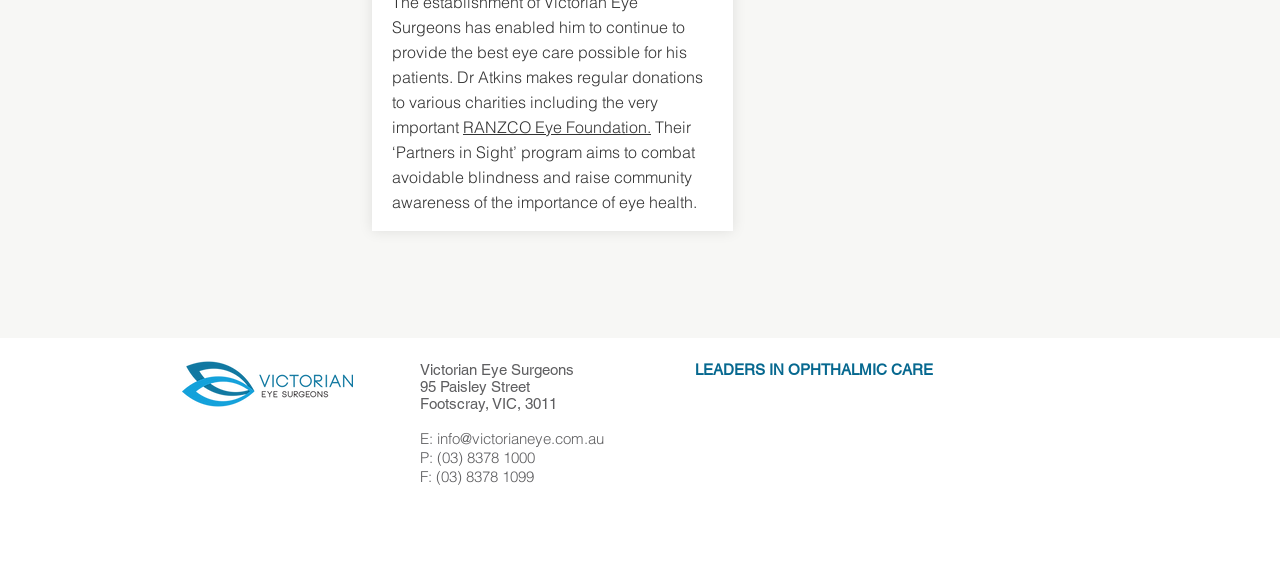Give a concise answer using one word or a phrase to the following question:
What is the program of RANZCO Eye Foundation?

Partners in Sight